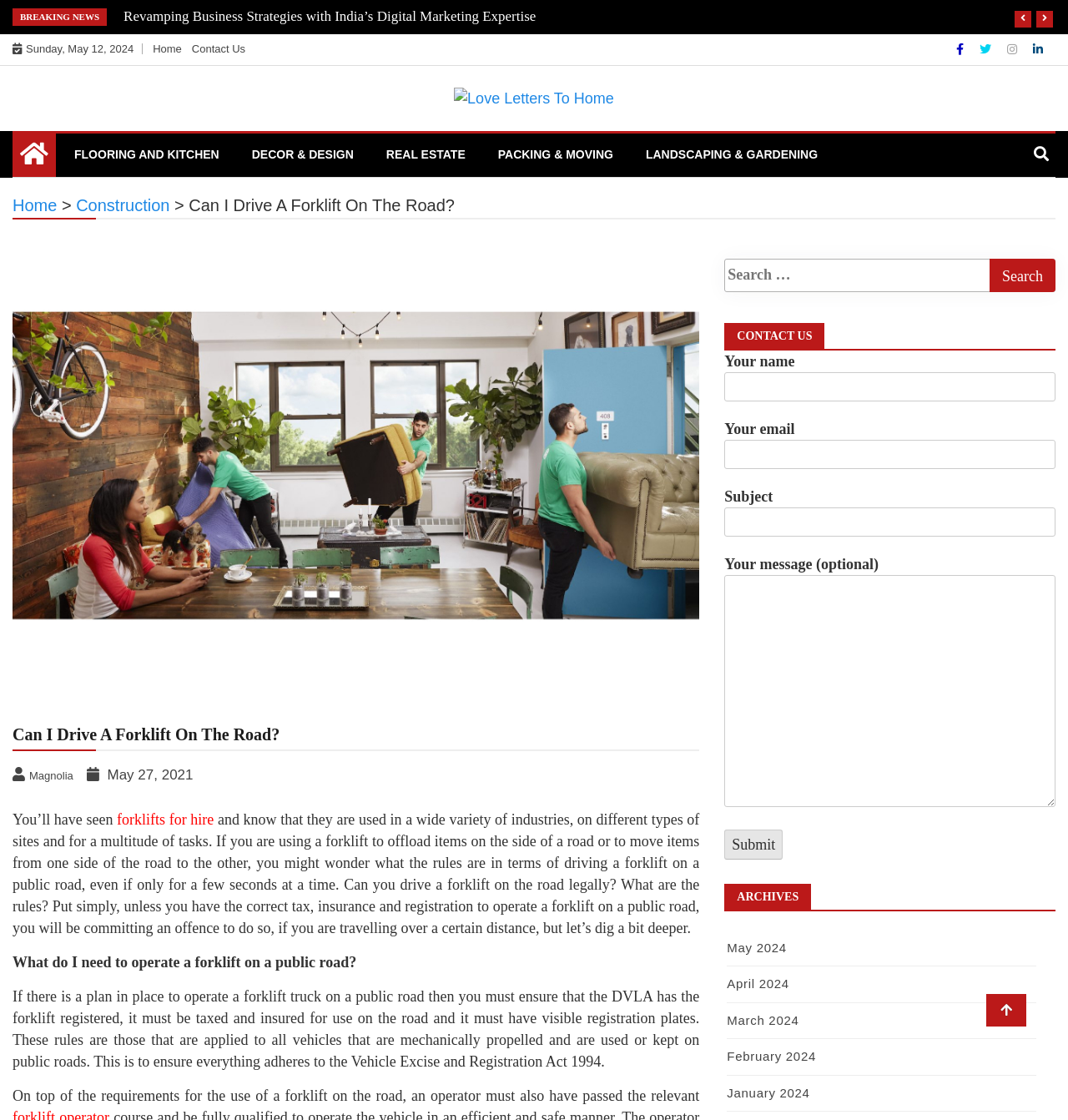What is the category of the blog post?
Look at the image and answer with only one word or phrase.

Construction